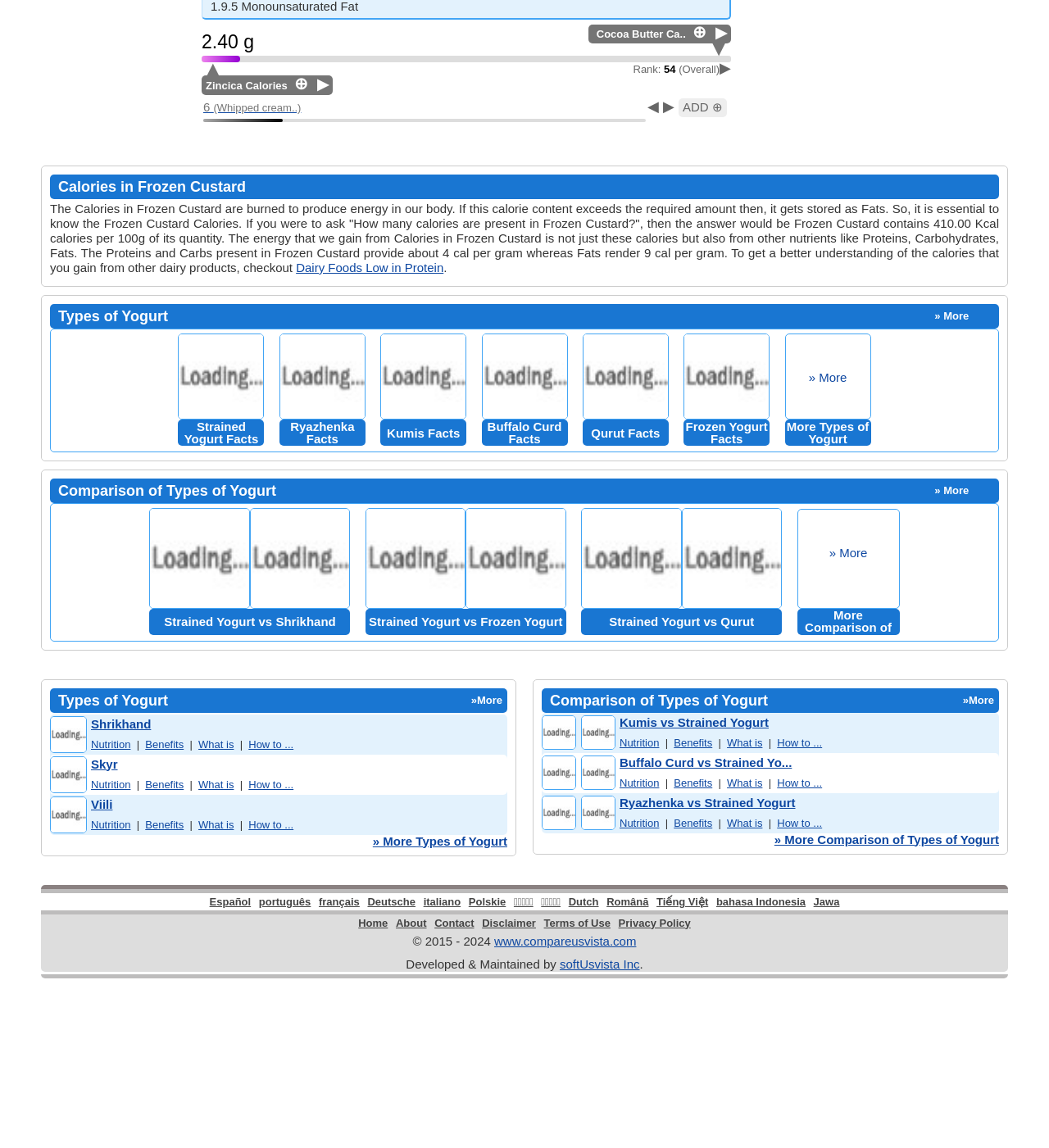What is the ranking of Frozen Custard in terms of calories?
Look at the screenshot and respond with a single word or phrase.

54